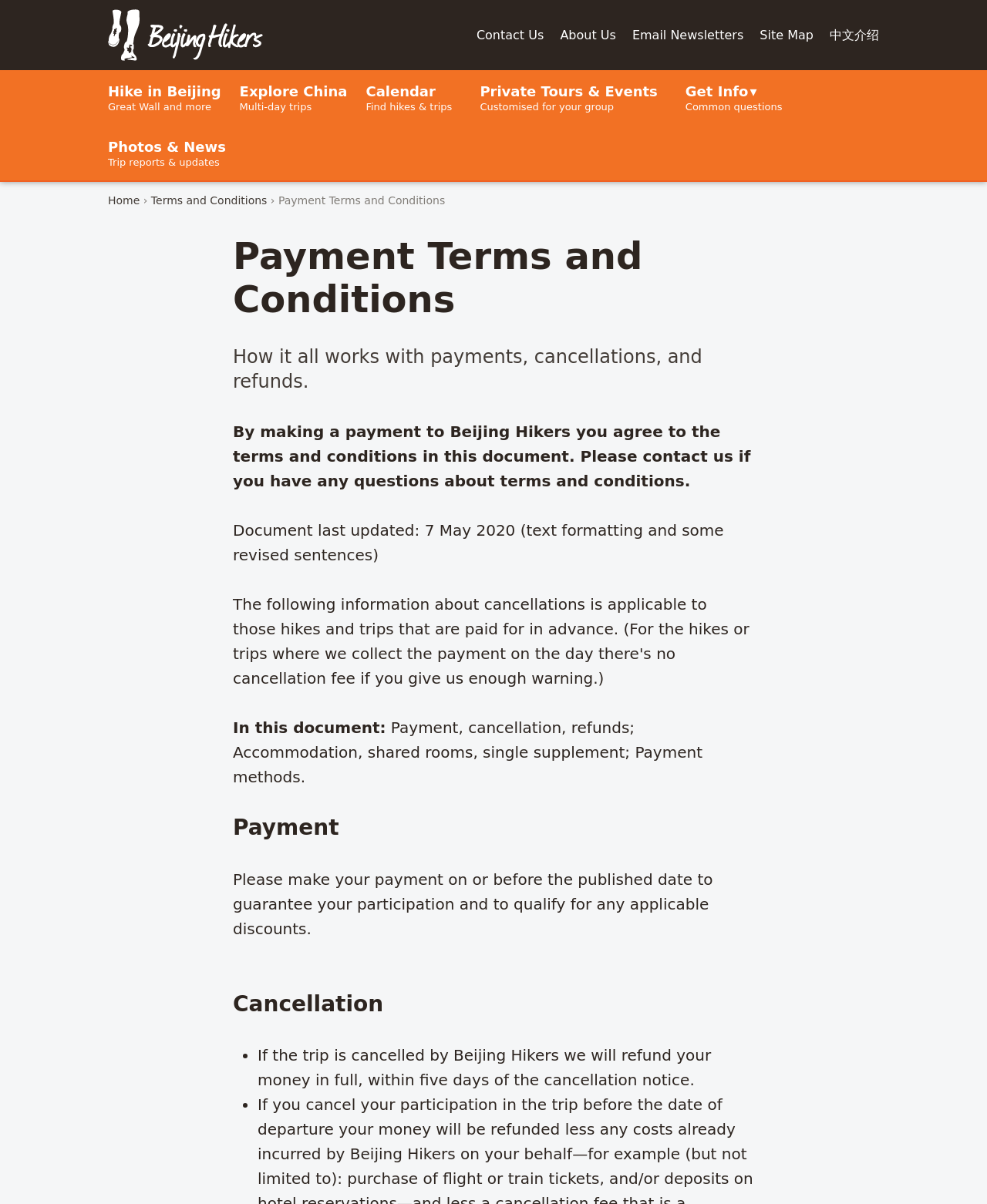Can you find the bounding box coordinates for the element that needs to be clicked to execute this instruction: "View Payment Terms and Conditions"? The coordinates should be given as four float numbers between 0 and 1, i.e., [left, top, right, bottom].

[0.153, 0.156, 0.271, 0.177]